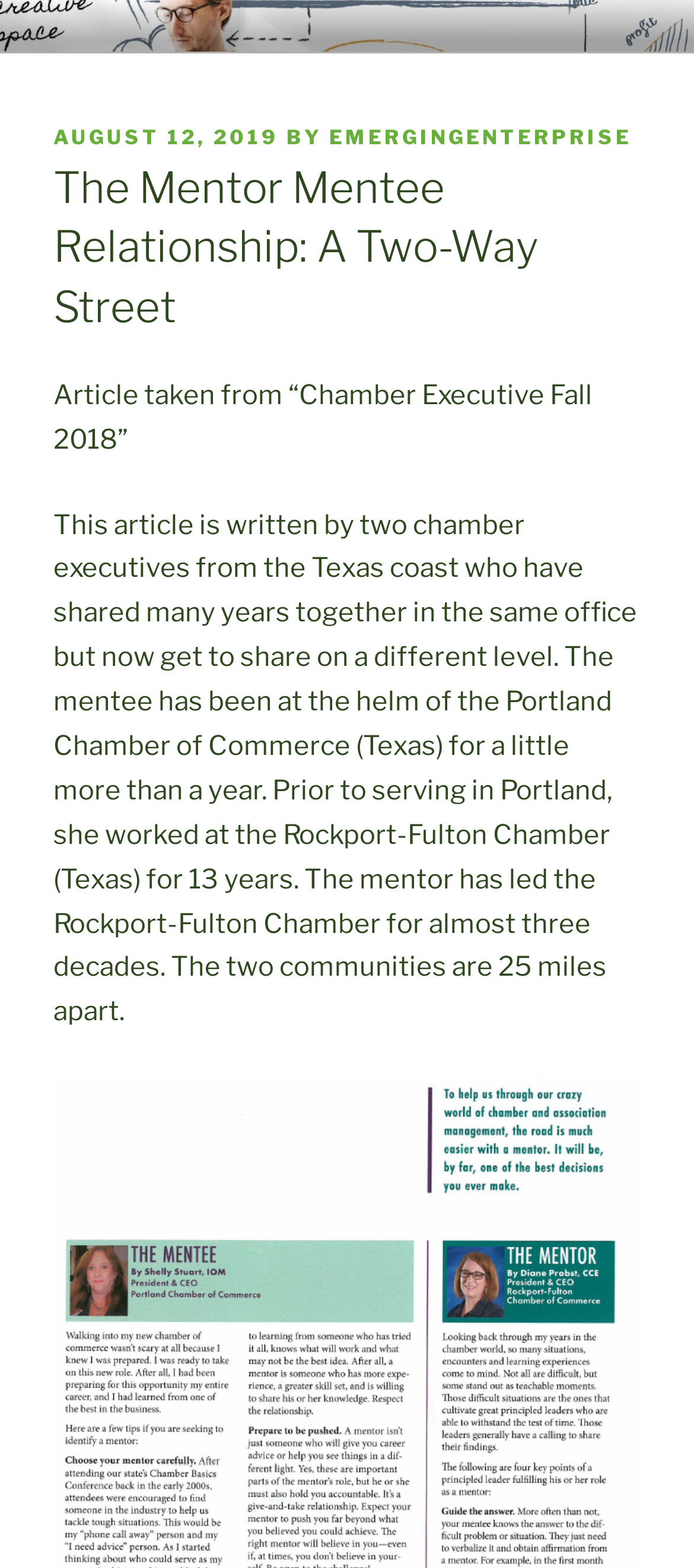What is the name of the chamber where the mentee has been at the helm for a little more than a year?
Please provide a single word or phrase as your answer based on the image.

Portland Chamber of Commerce